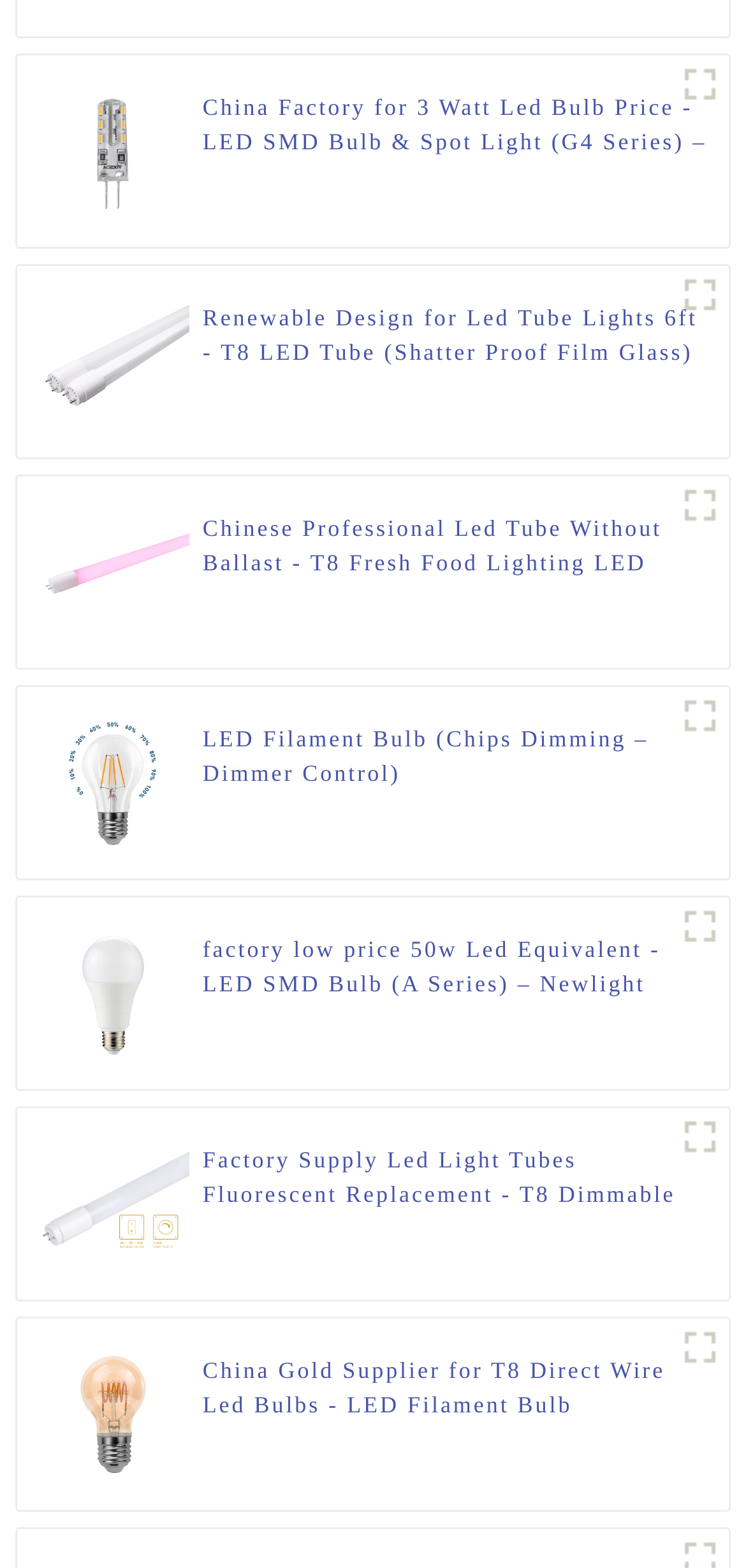Is there a product with a price mentioned on this page?
Please ensure your answer to the question is detailed and covers all necessary aspects.

I searched the text content of the links and headings on the page and did not find any mention of prices for the products.